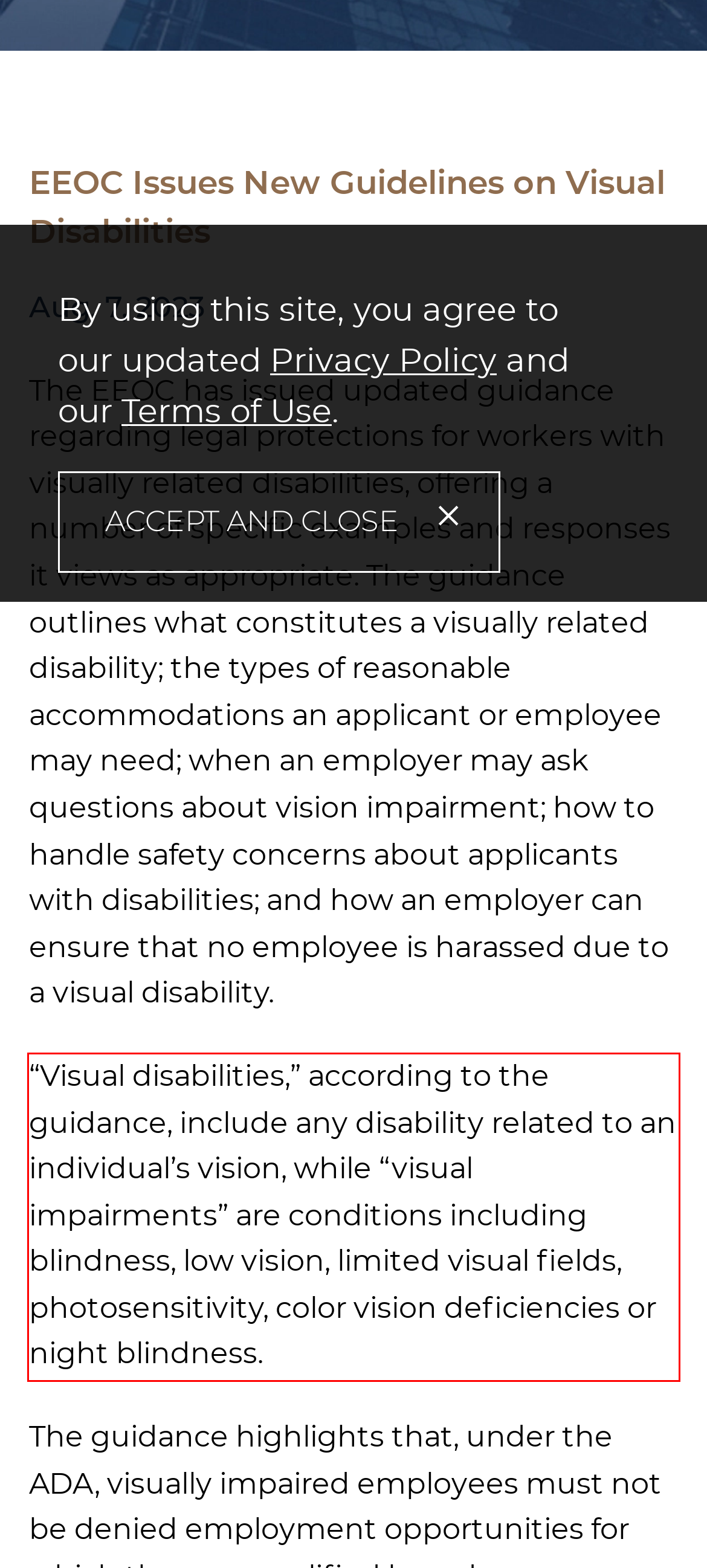Analyze the screenshot of a webpage where a red rectangle is bounding a UI element. Extract and generate the text content within this red bounding box.

“Visual disabilities,” according to the guidance, include any disability related to an individual’s vision, while “visual impairments” are conditions including blindness, low vision, limited visual fields, photosensitivity, color vision deficiencies or night blindness.